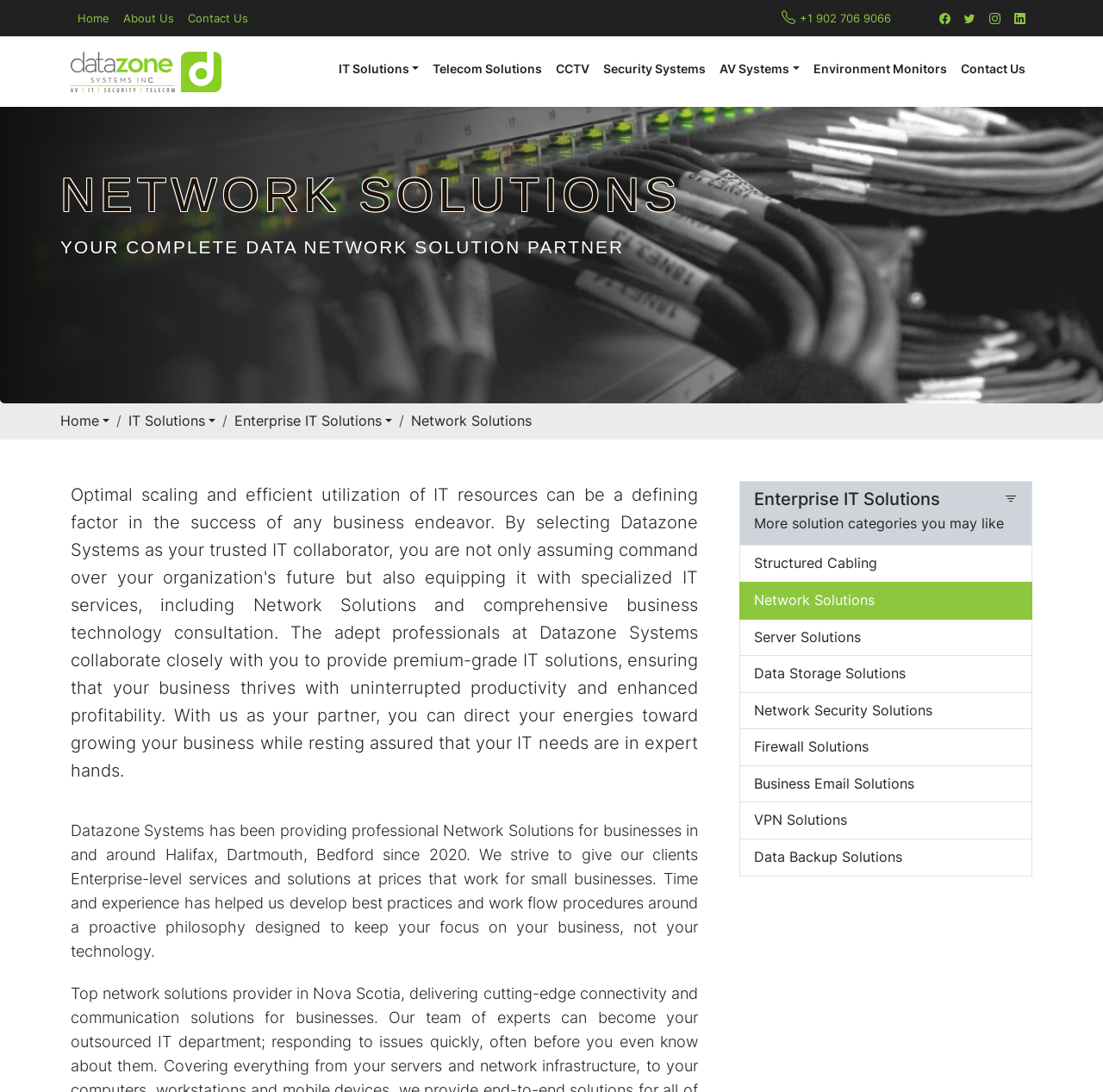Determine the bounding box coordinates for the element that should be clicked to follow this instruction: "Explore IT Solutions". The coordinates should be given as four float numbers between 0 and 1, in the format [left, top, right, bottom].

[0.301, 0.047, 0.386, 0.078]